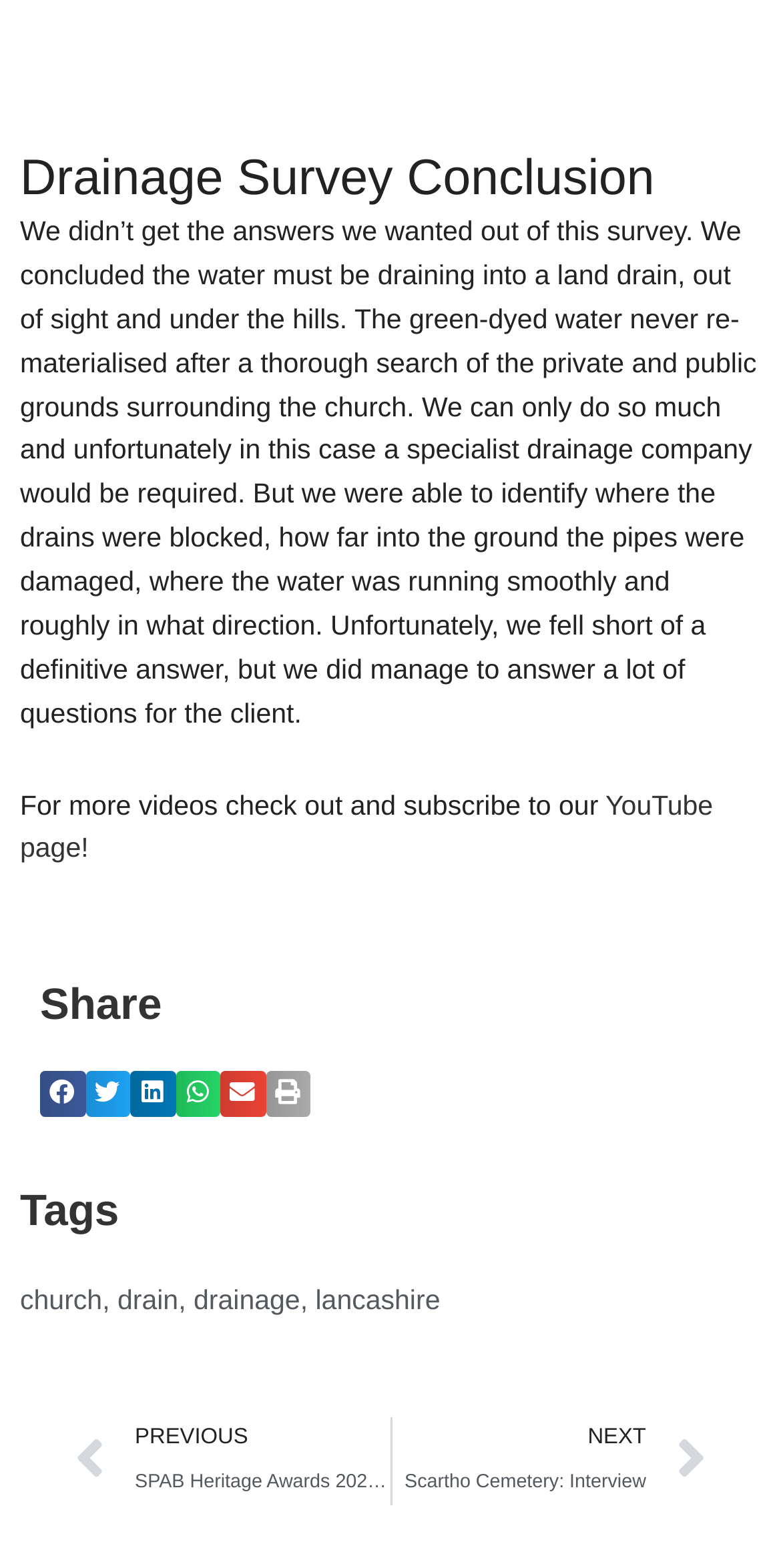Please determine the bounding box coordinates of the clickable area required to carry out the following instruction: "View API Reference". The coordinates must be four float numbers between 0 and 1, represented as [left, top, right, bottom].

None